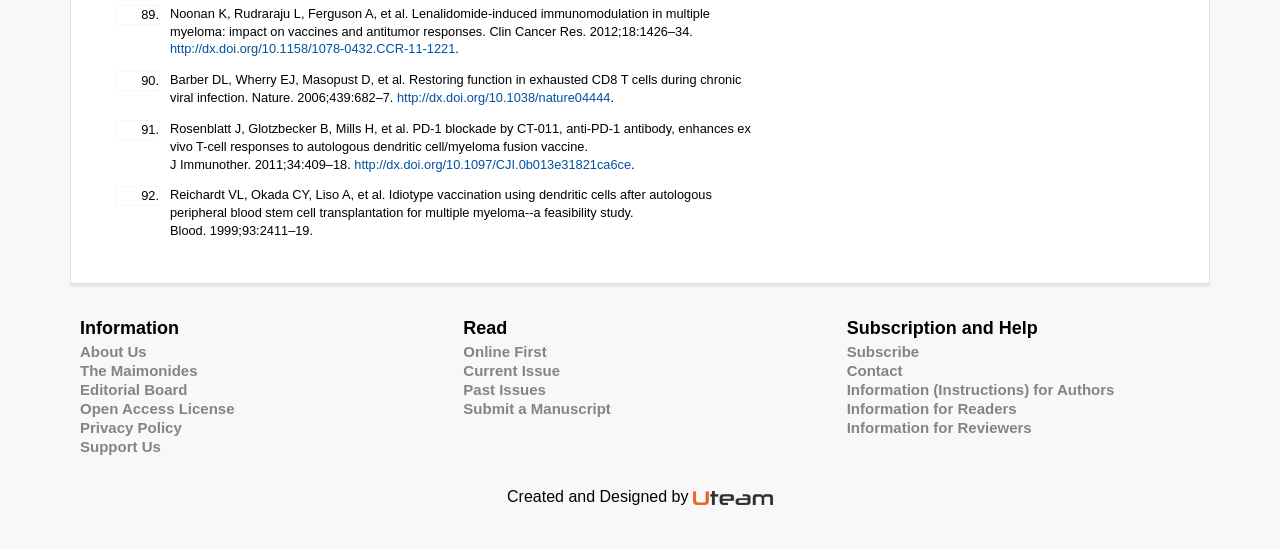Identify the bounding box coordinates of the clickable region to carry out the given instruction: "View Online First".

[0.362, 0.625, 0.427, 0.656]